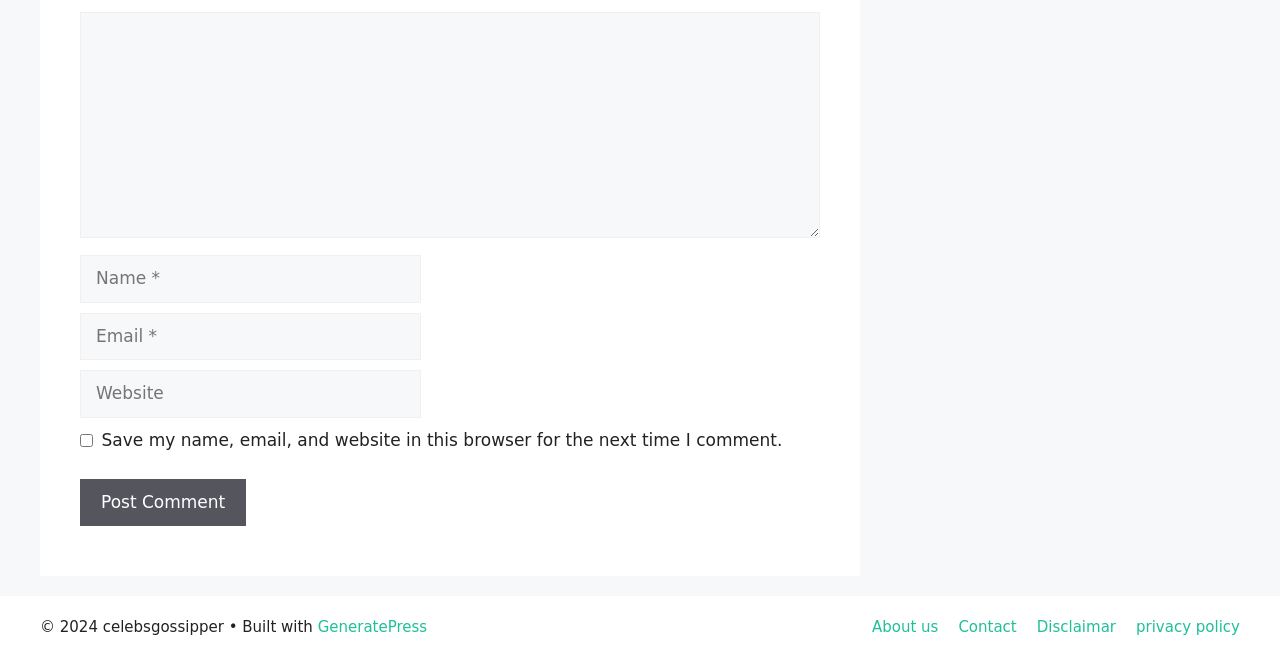Locate the bounding box coordinates of the area you need to click to fulfill this instruction: 'Click the Post Comment button'. The coordinates must be in the form of four float numbers ranging from 0 to 1: [left, top, right, bottom].

[0.062, 0.726, 0.192, 0.799]